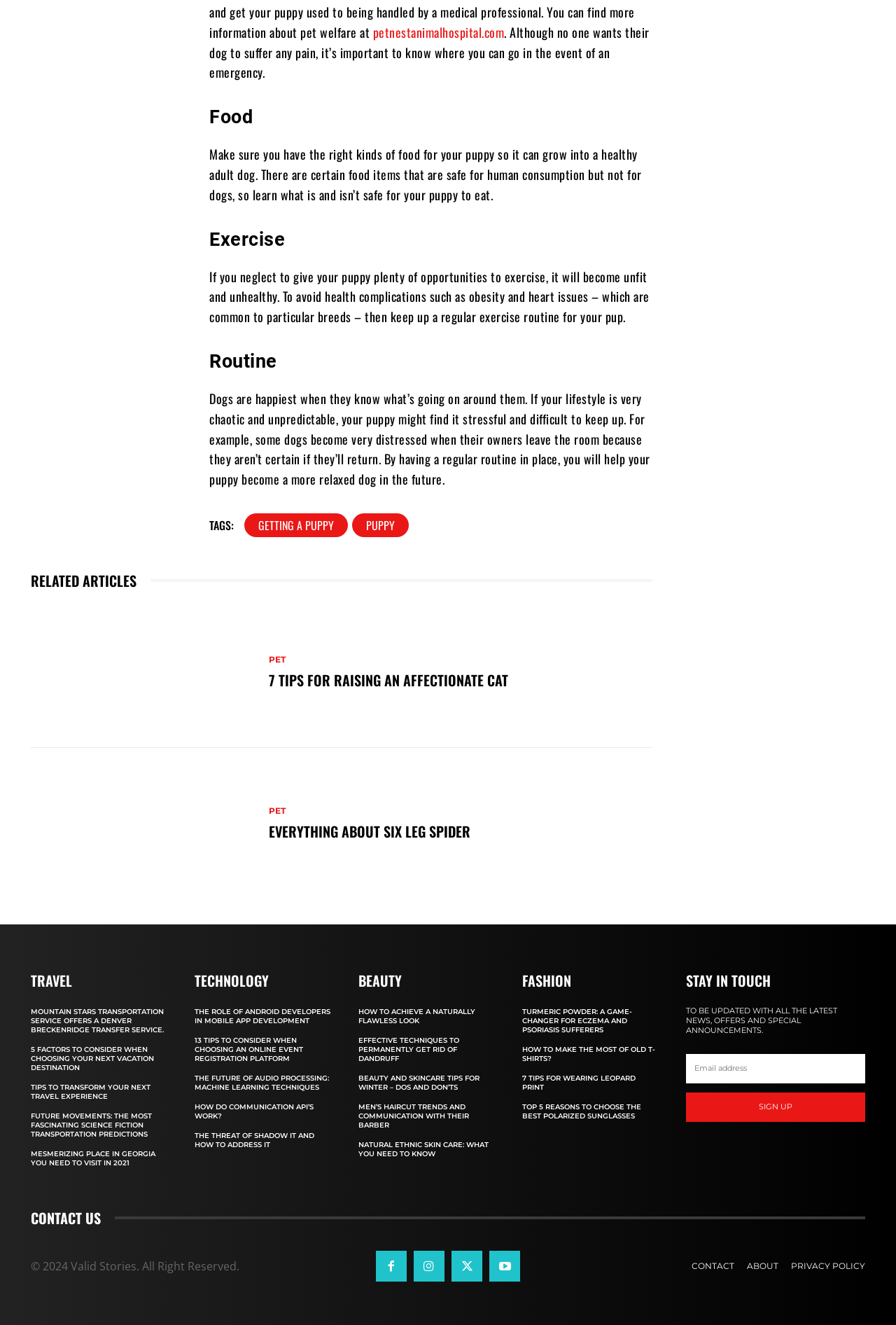Determine the bounding box coordinates of the clickable region to follow the instruction: "contact us".

[0.034, 0.913, 0.966, 0.928]